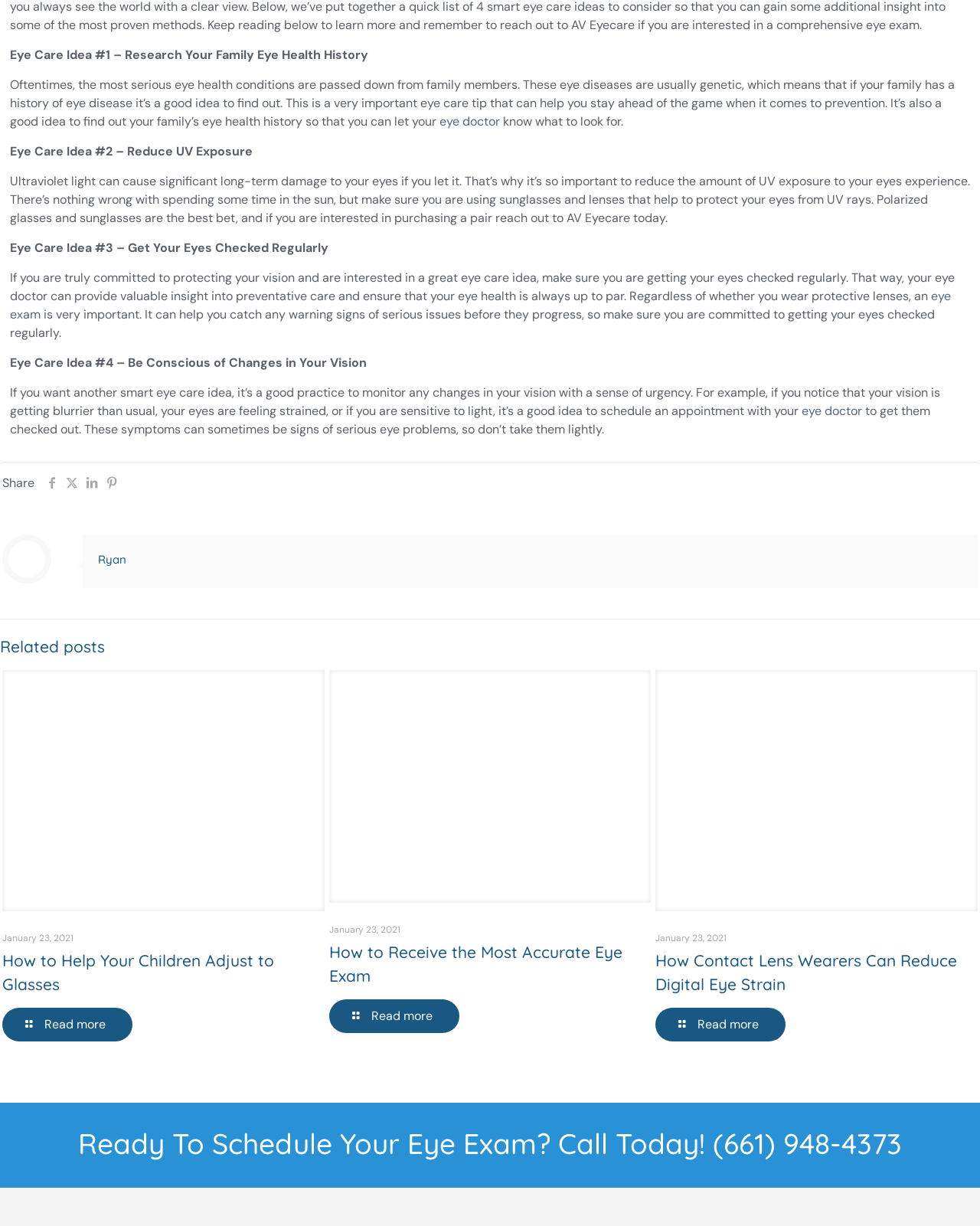Please find and report the bounding box coordinates of the element to click in order to perform the following action: "Call (661) 948-4373". The coordinates should be expressed as four float numbers between 0 and 1, in the format [left, top, right, bottom].

[0.727, 0.918, 0.92, 0.947]